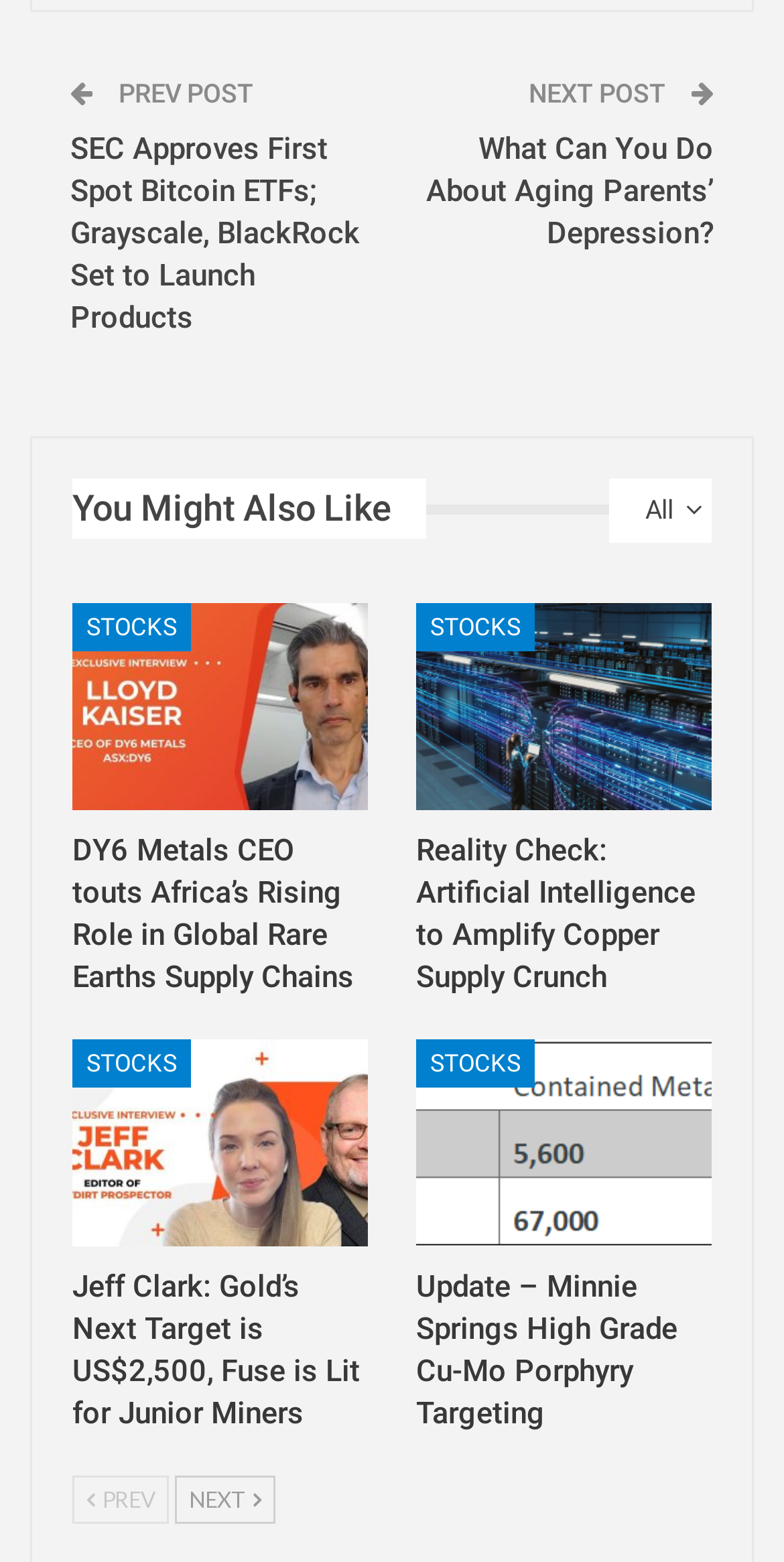Please find the bounding box coordinates of the element that needs to be clicked to perform the following instruction: "Click on the previous post". The bounding box coordinates should be four float numbers between 0 and 1, represented as [left, top, right, bottom].

[0.144, 0.051, 0.323, 0.07]